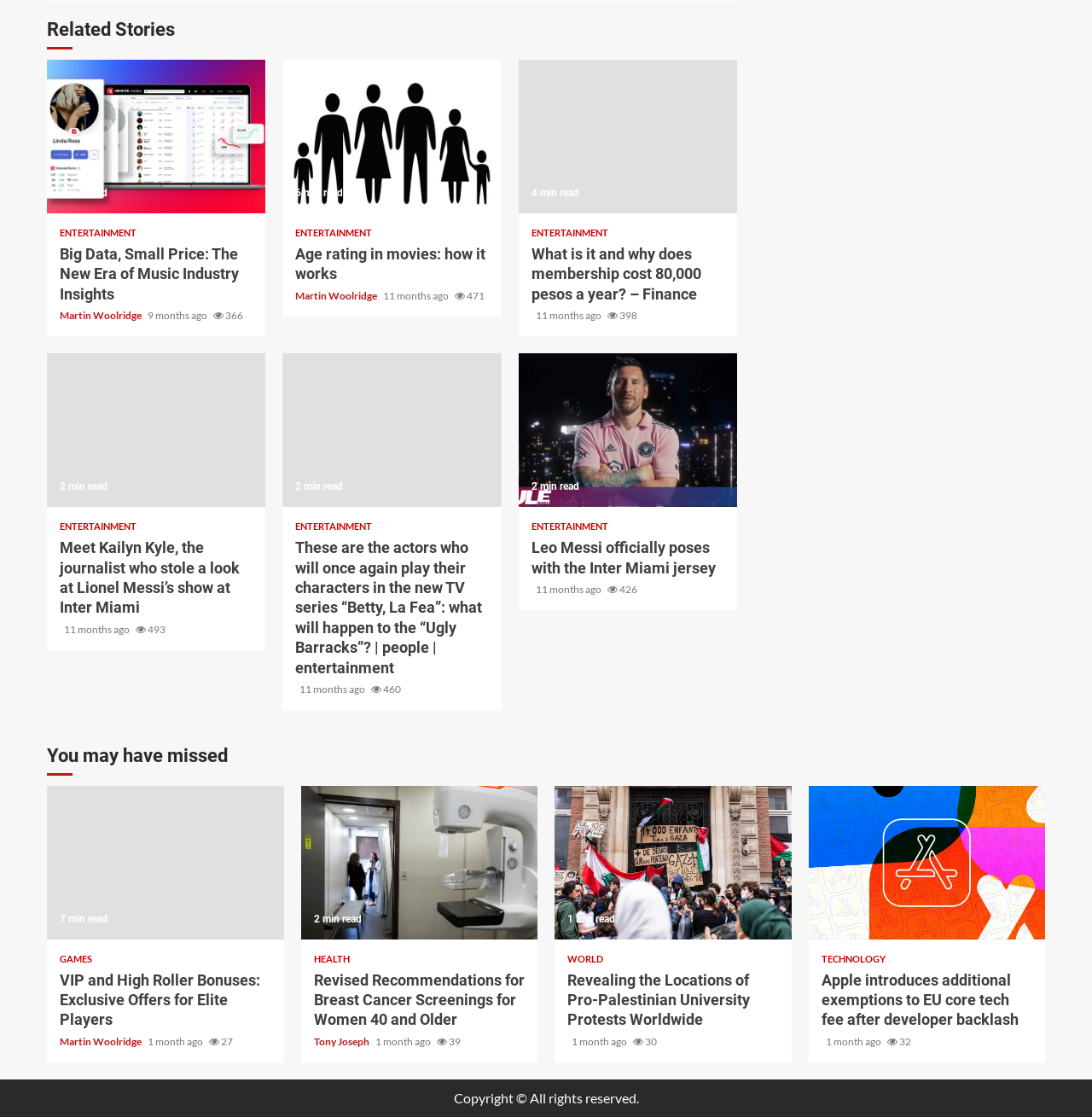Identify the bounding box coordinates of the clickable region necessary to fulfill the following instruction: "Read the news 'Apple introduces additional exemptions to EU core tech fee after developer backlash'". The bounding box coordinates should be four float numbers between 0 and 1, i.e., [left, top, right, bottom].

[0.752, 0.868, 0.945, 0.922]